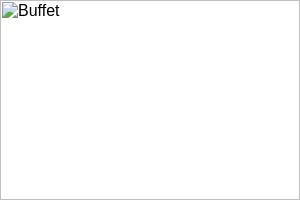Who is credited with the source of the photo?
Craft a detailed and extensive response to the question.

According to the caption, the source of the photo is credited to the University of Exeter, and it is sourced from Flickr.